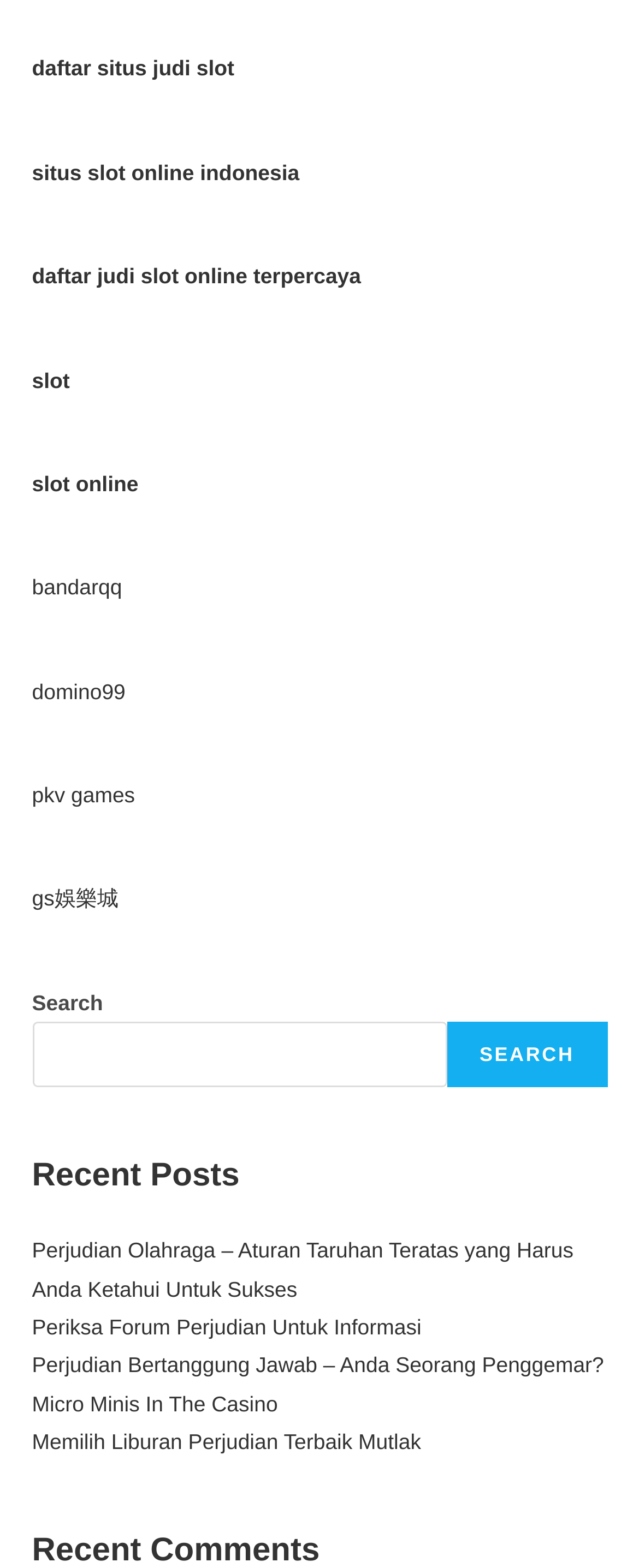Please use the details from the image to answer the following question comprehensively:
What type of content is listed under 'Recent Posts'?

The 'Recent Posts' section is located below the search box, and it contains a list of links with descriptive text. The text of these links appears to be titles of articles or blog posts, suggesting that this section is listing recent content published on the webpage.